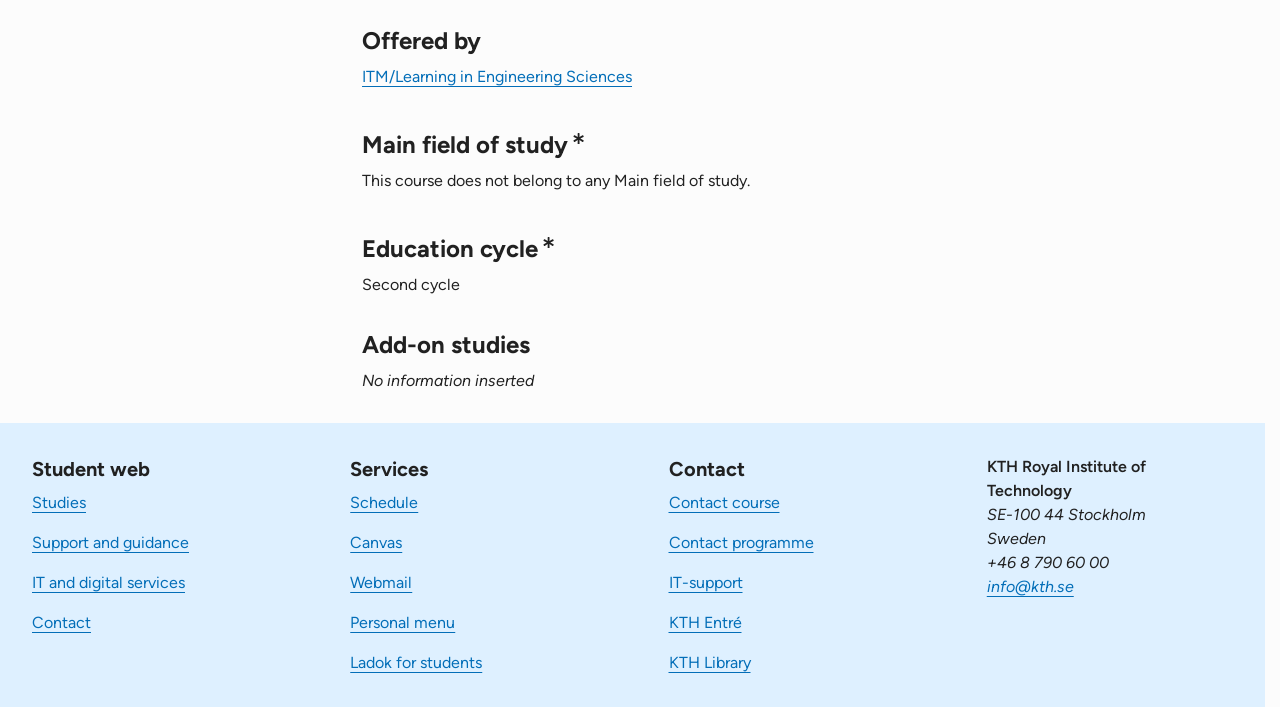How many links are there in the 'Services' section?
Use the image to answer the question with a single word or phrase.

5